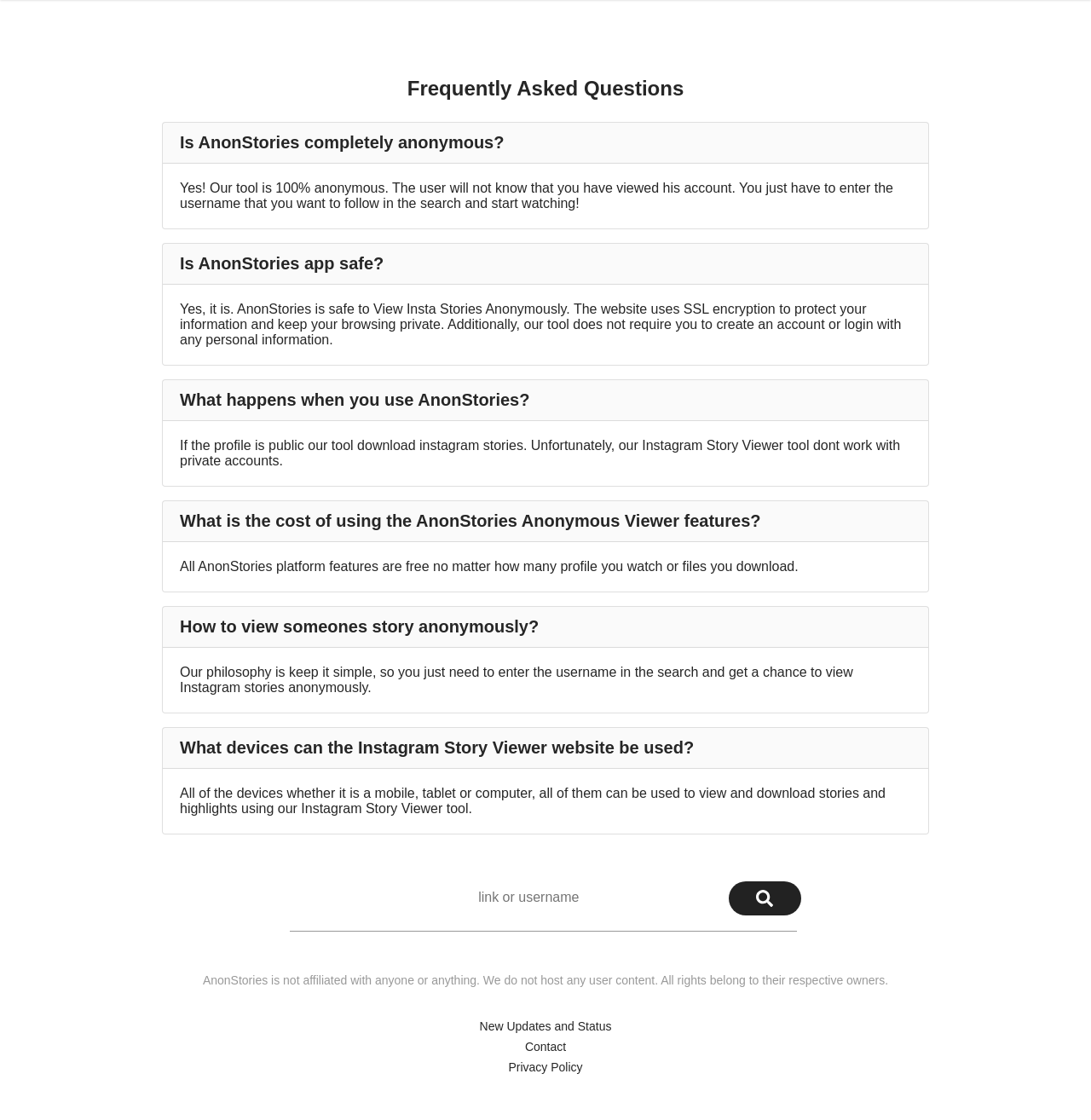Determine the bounding box of the UI component based on this description: "Contact". The bounding box coordinates should be four float values between 0 and 1, i.e., [left, top, right, bottom].

[0.481, 0.929, 0.519, 0.941]